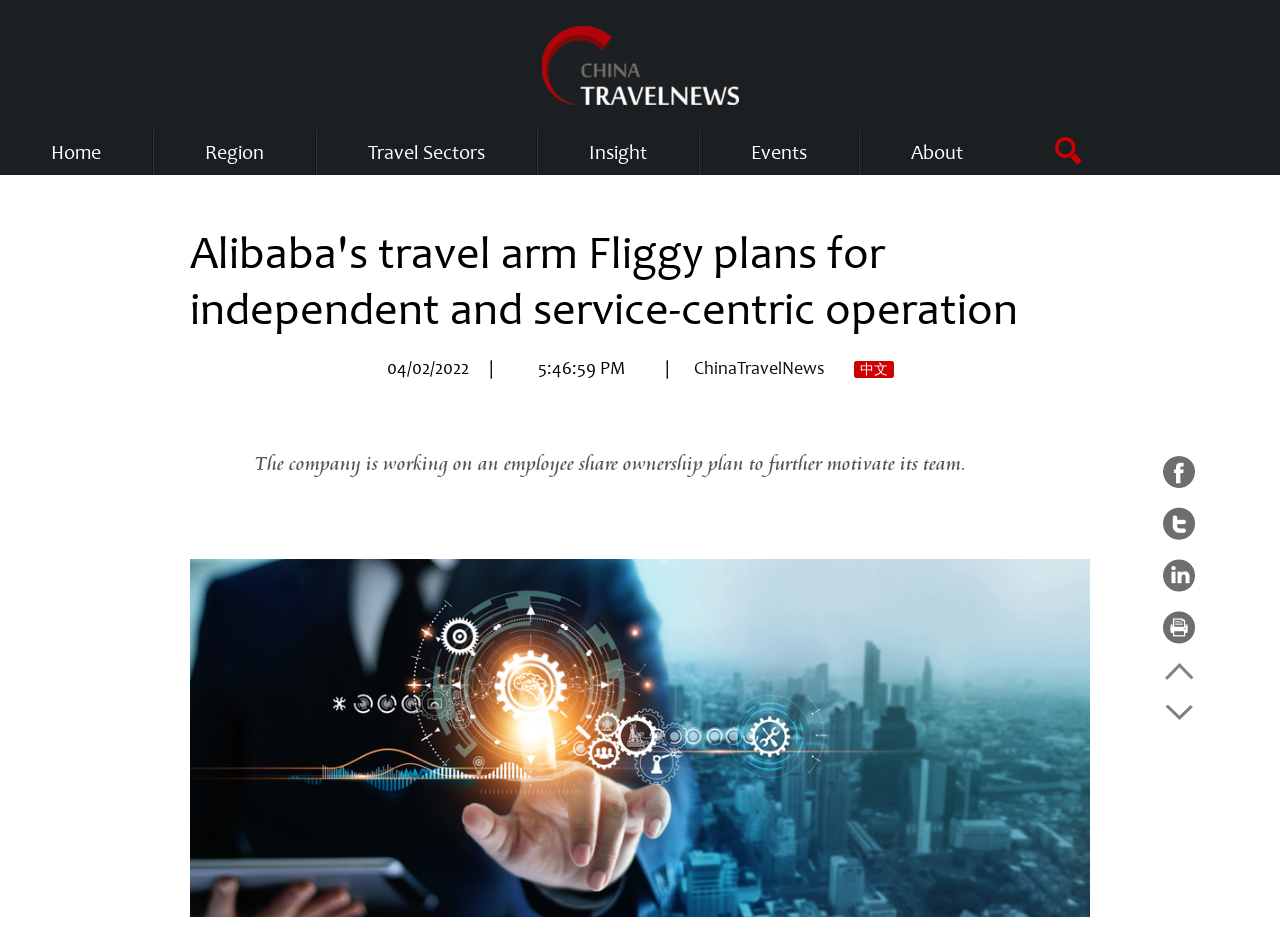Provide the text content of the webpage's main heading.

Alibaba's travel arm Fliggy plans for independent and service-centric operation